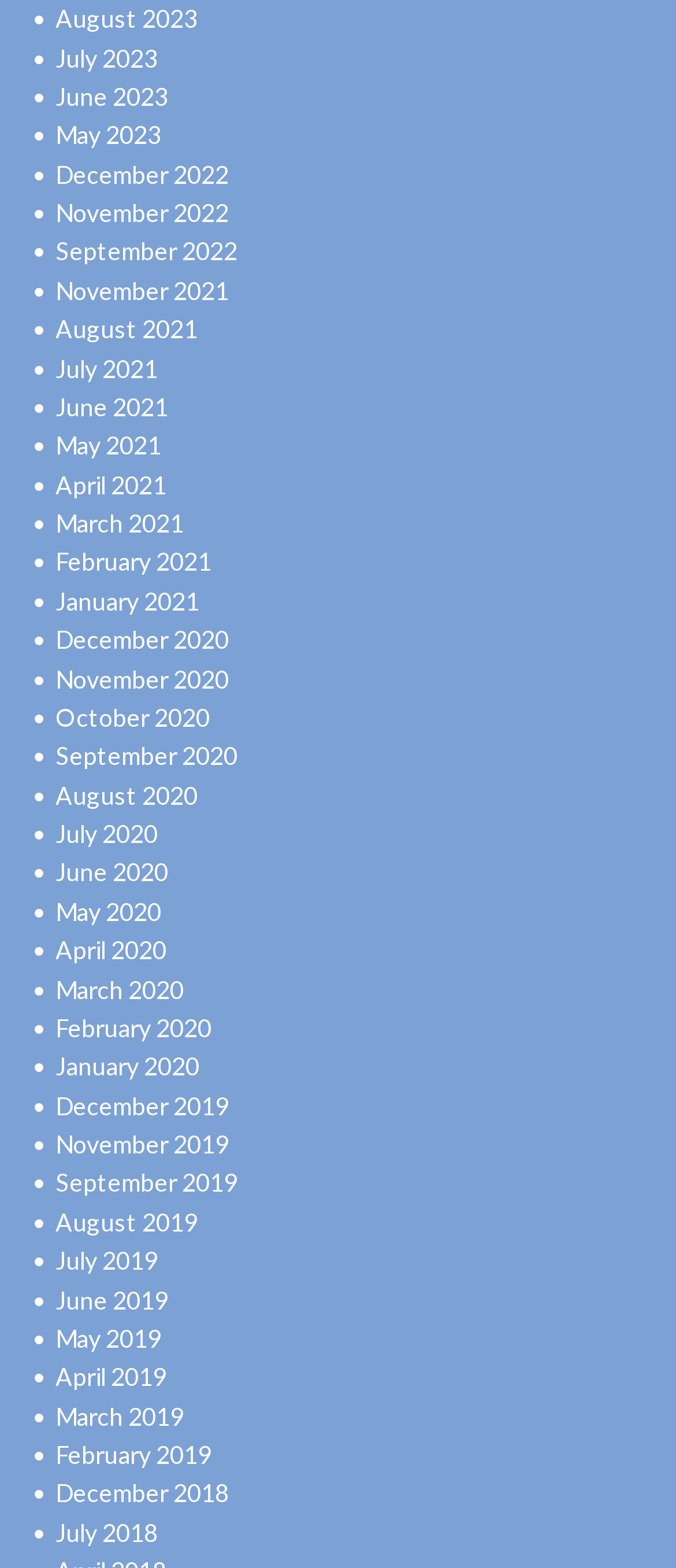Extract the bounding box for the UI element that matches this description: "July 2020".

[0.082, 0.522, 0.233, 0.541]